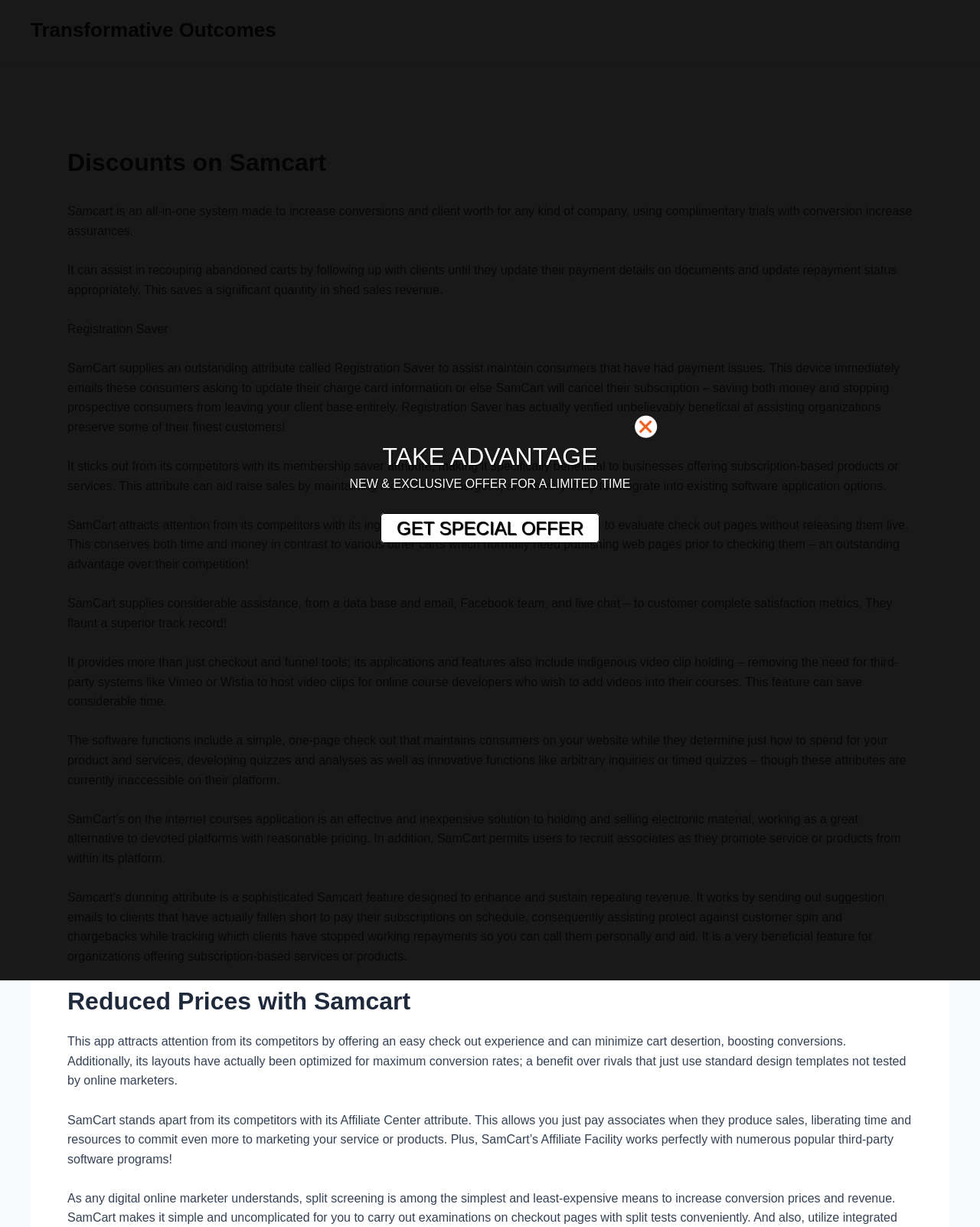Construct a thorough caption encompassing all aspects of the webpage.

The webpage is about Samcart discounts, featuring a blog that provides valuable insights into different topics related to Samcart. At the top, there is a header with the title "Discounts on Samcart" and a brief description of Samcart as an all-in-one system to increase conversions and client worth. 

Below the header, there are several paragraphs of text that describe the features and benefits of using Samcart, including its ability to recover abandoned carts, its membership saver attribute, sandbox mode, and native video hosting. The text also highlights Samcart's customer support, online courses application, and affiliate center feature.

On the right side of the page, there is a call-to-action section with a link "Transformative Outcomes" and a few lines of text, including "TAKE ADVANTAGE" and "NEW & EXCLUSIVE OFFER FOR A LIMITED TIME". Below this section, there is a button "GET SPECIAL OFFER".

Further down the page, there is a heading "Reduced Prices with Samcart" followed by more text that describes how Samcart can reduce cart abandonment and increase conversions. The page also mentions Samcart's dunning feature, which helps to sustain recurring revenue by sending reminder emails to clients who have failed to pay their subscriptions on time.